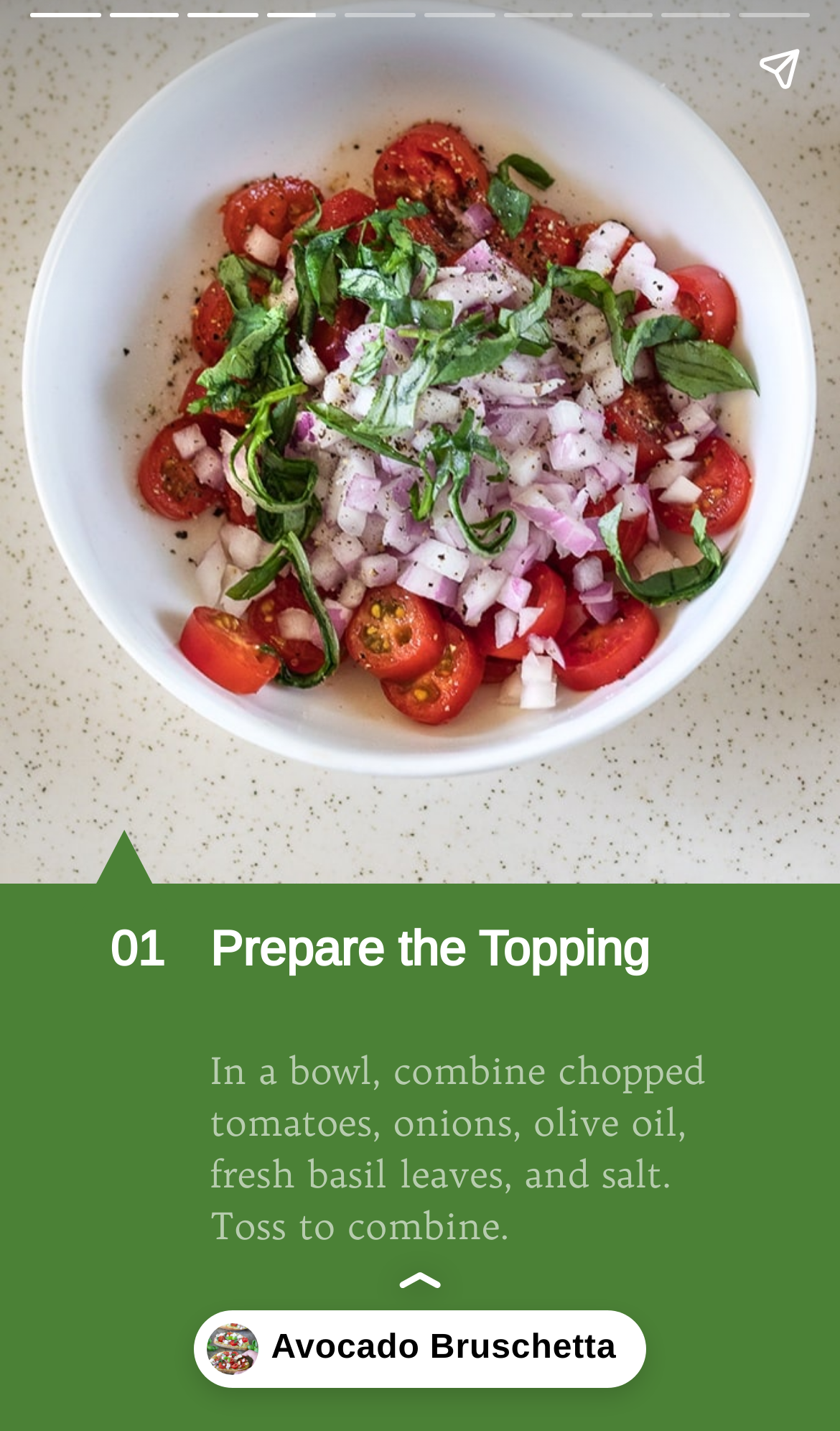Provide the bounding box coordinates for the UI element that is described as: "aria-label="Share story"".

[0.867, 0.012, 0.99, 0.084]